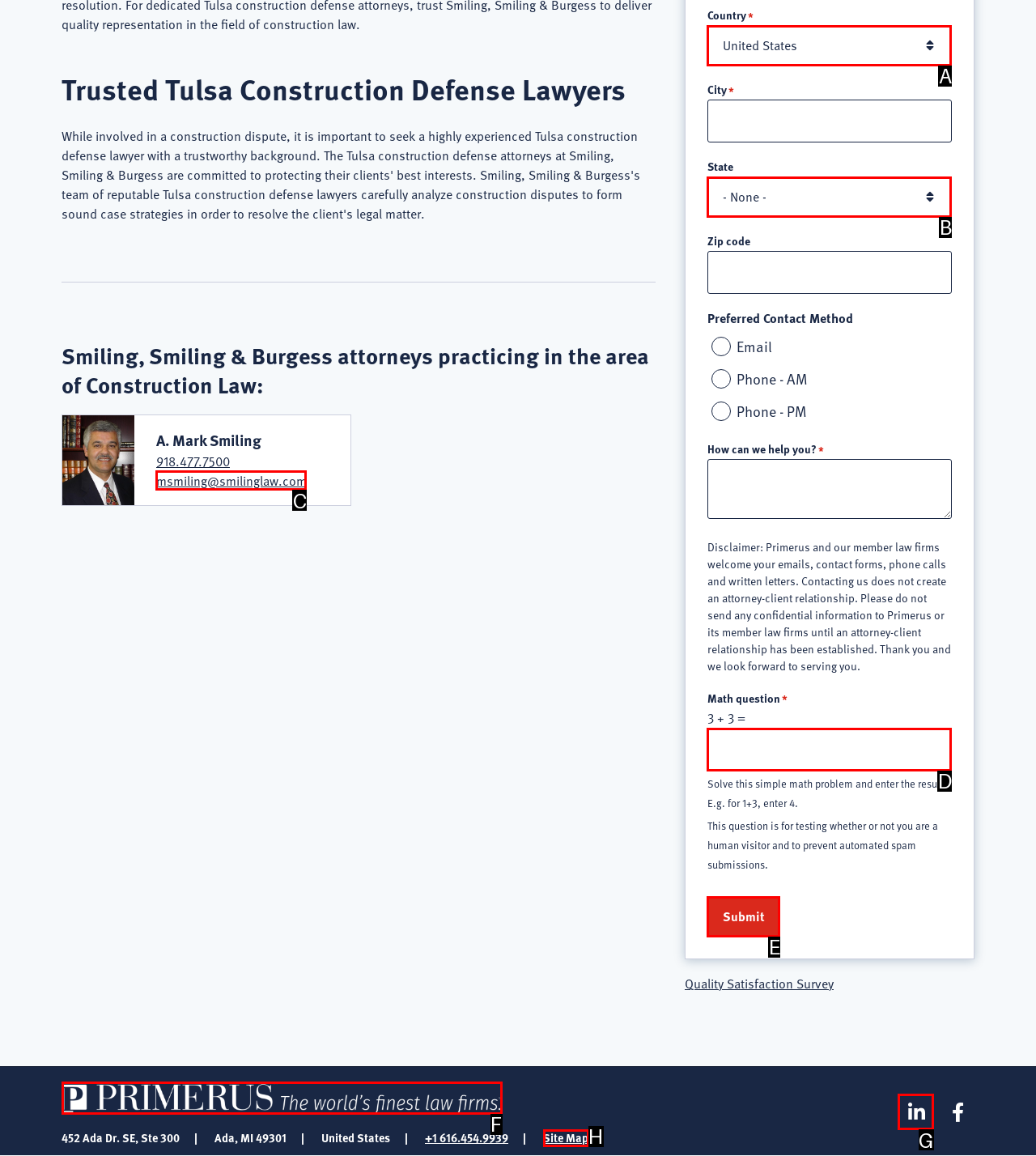Select the HTML element that corresponds to the description: parent_node: Math question aria-describedby="edit-captcha-response--description" name="captcha_response"
Reply with the letter of the correct option from the given choices.

D